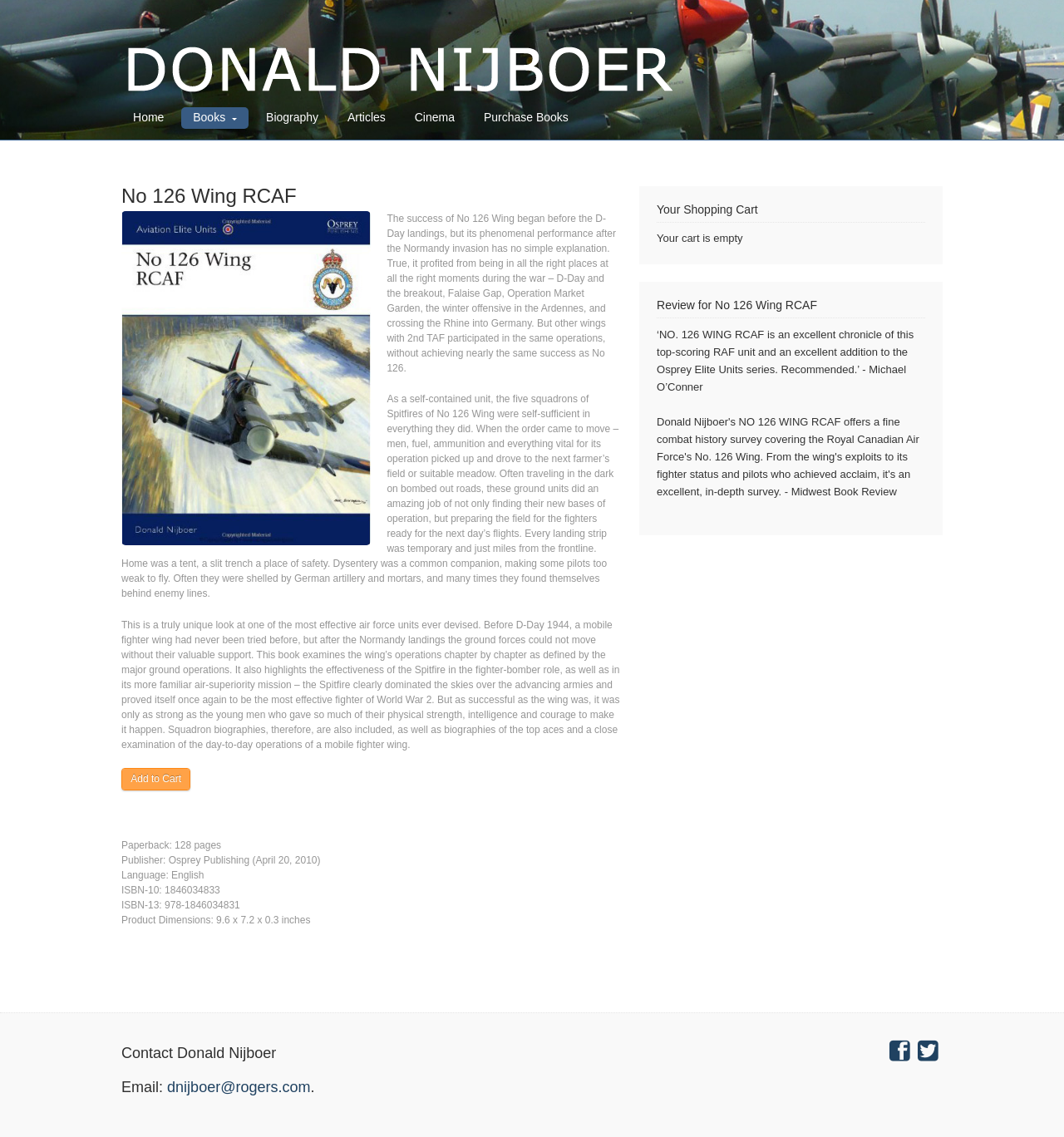Can you find the bounding box coordinates for the element that needs to be clicked to execute this instruction: "Go to the next post"? The coordinates should be given as four float numbers between 0 and 1, i.e., [left, top, right, bottom].

None